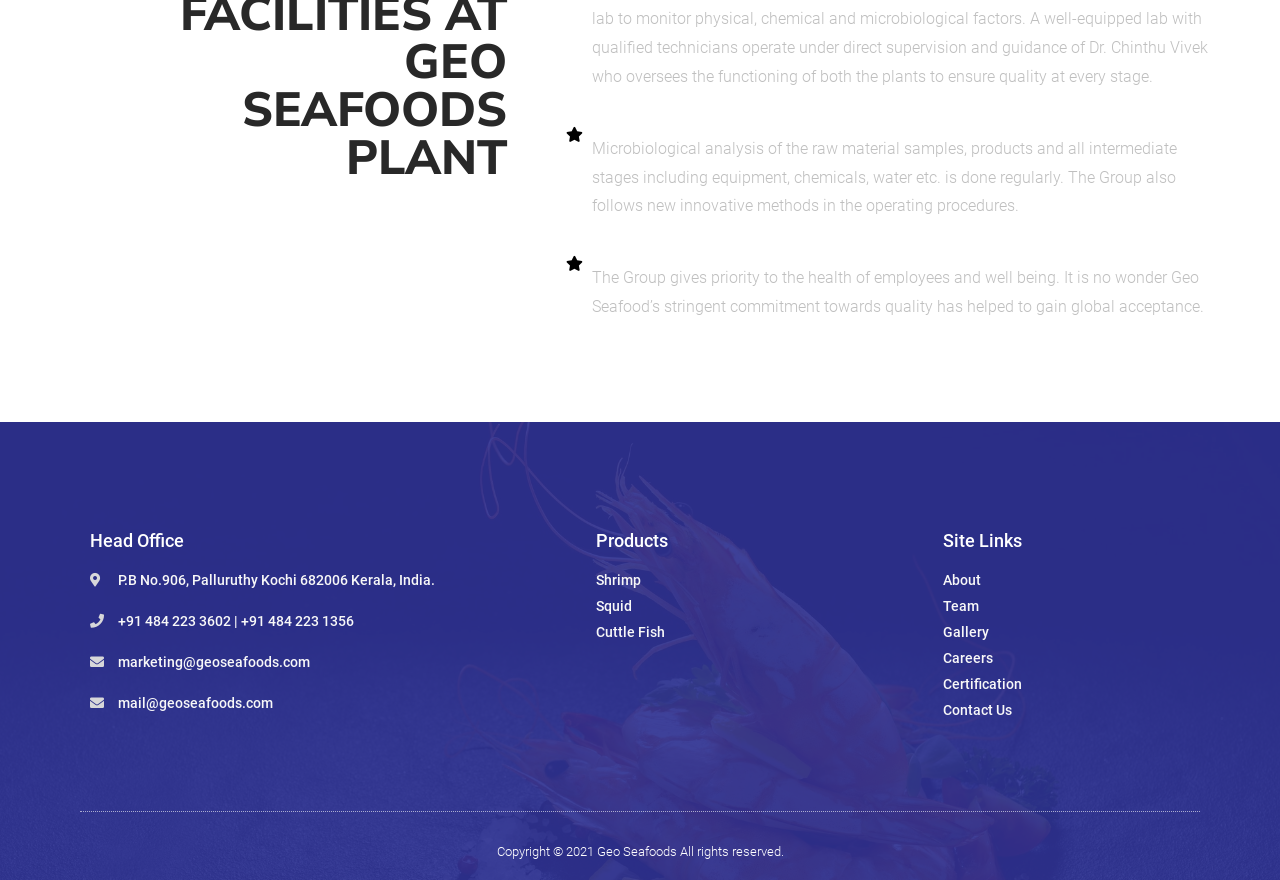Provide a one-word or brief phrase answer to the question:
What is the copyright year of the website?

2021